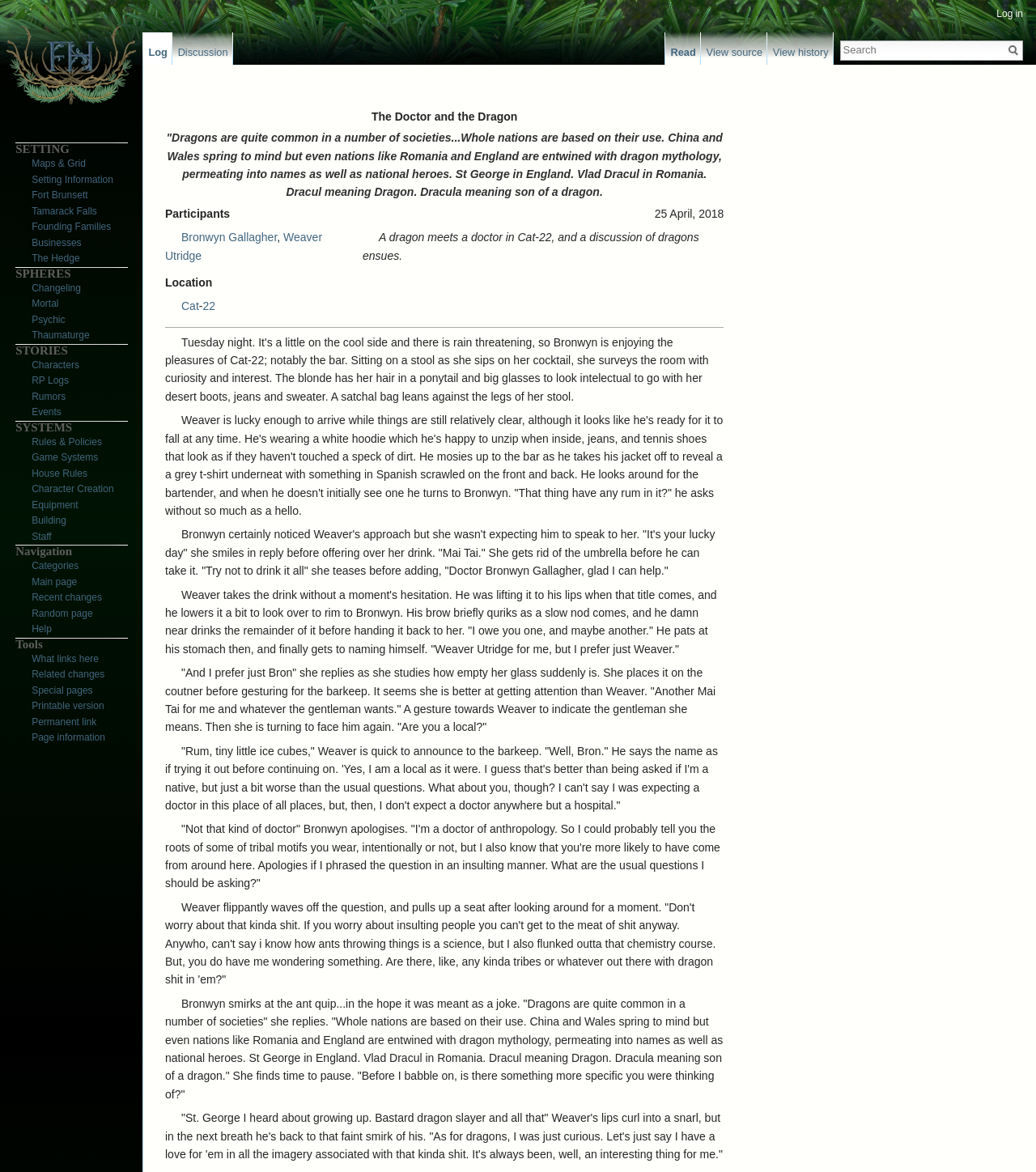Locate the bounding box coordinates of the area you need to click to fulfill this instruction: 'Visit the setting information'. The coordinates must be in the form of four float numbers ranging from 0 to 1: [left, top, right, bottom].

[0.031, 0.148, 0.109, 0.158]